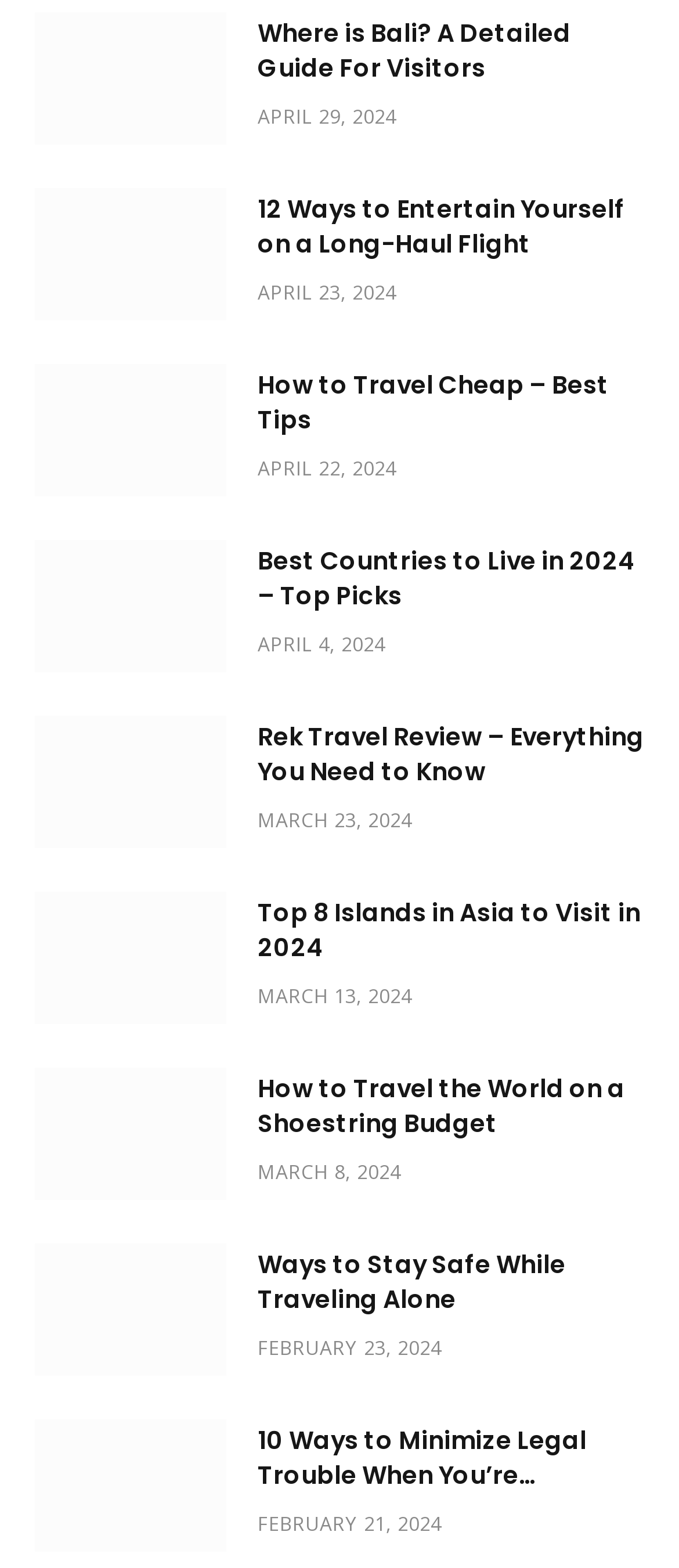What is the topic of the first article?
Based on the visual content, answer with a single word or a brief phrase.

Bali